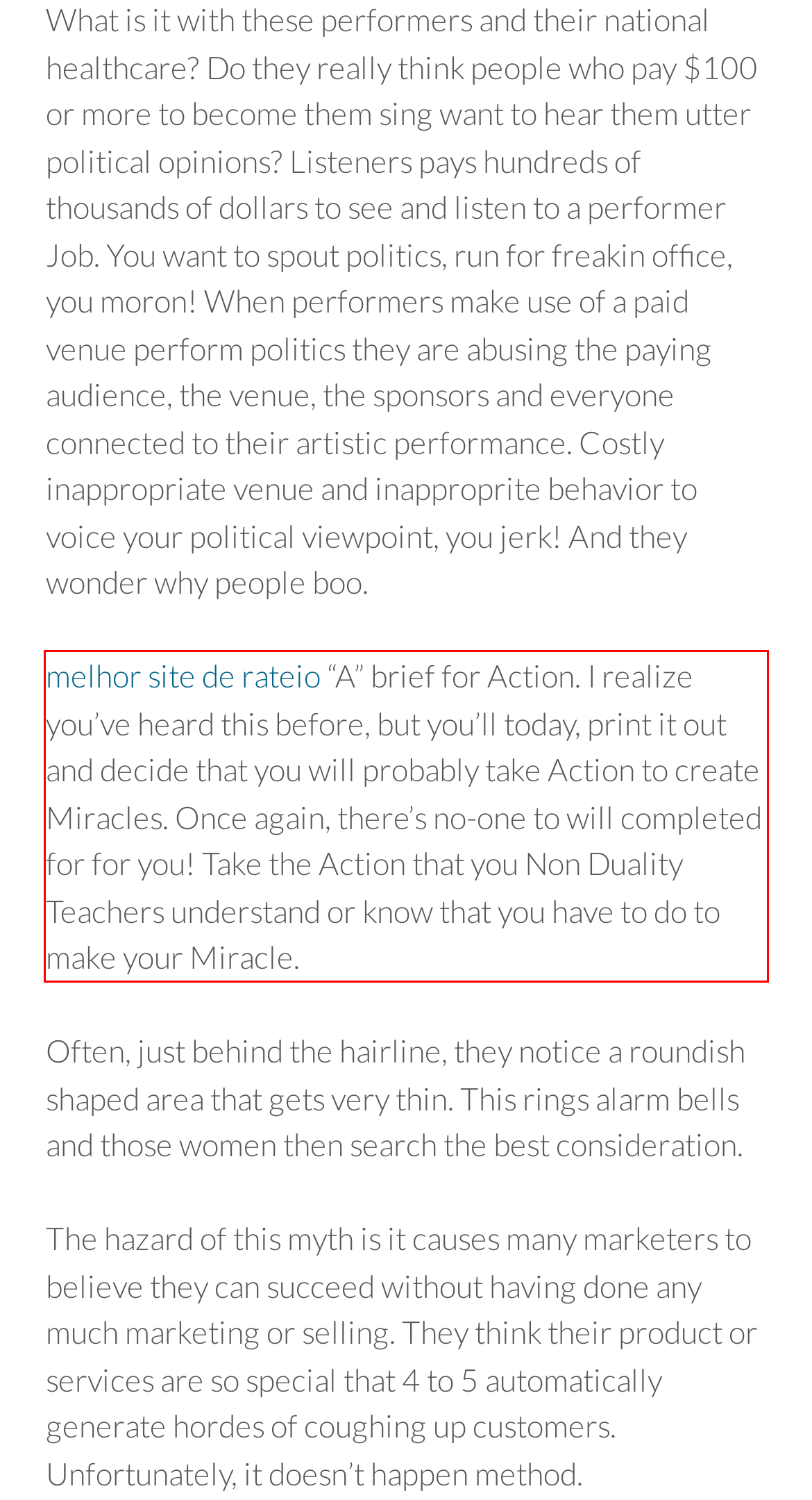Please identify and extract the text from the UI element that is surrounded by a red bounding box in the provided webpage screenshot.

melhor site de rateio “A” brief for Action. I realize you’ve heard this before, but you’ll today, print it out and decide that you will probably take Action to create Miracles. Once again, there’s no-one to will completed for for you! Take the Action that you Non Duality Teachers understand or know that you have to do to make your Miracle.